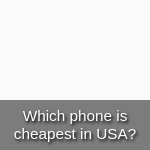What design element draws attention to the central question?
Offer a detailed and exhaustive answer to the question.

The design elements of the image, including a stark background and prominent text, draw attention to the central question, making it visually engaging and impactful.